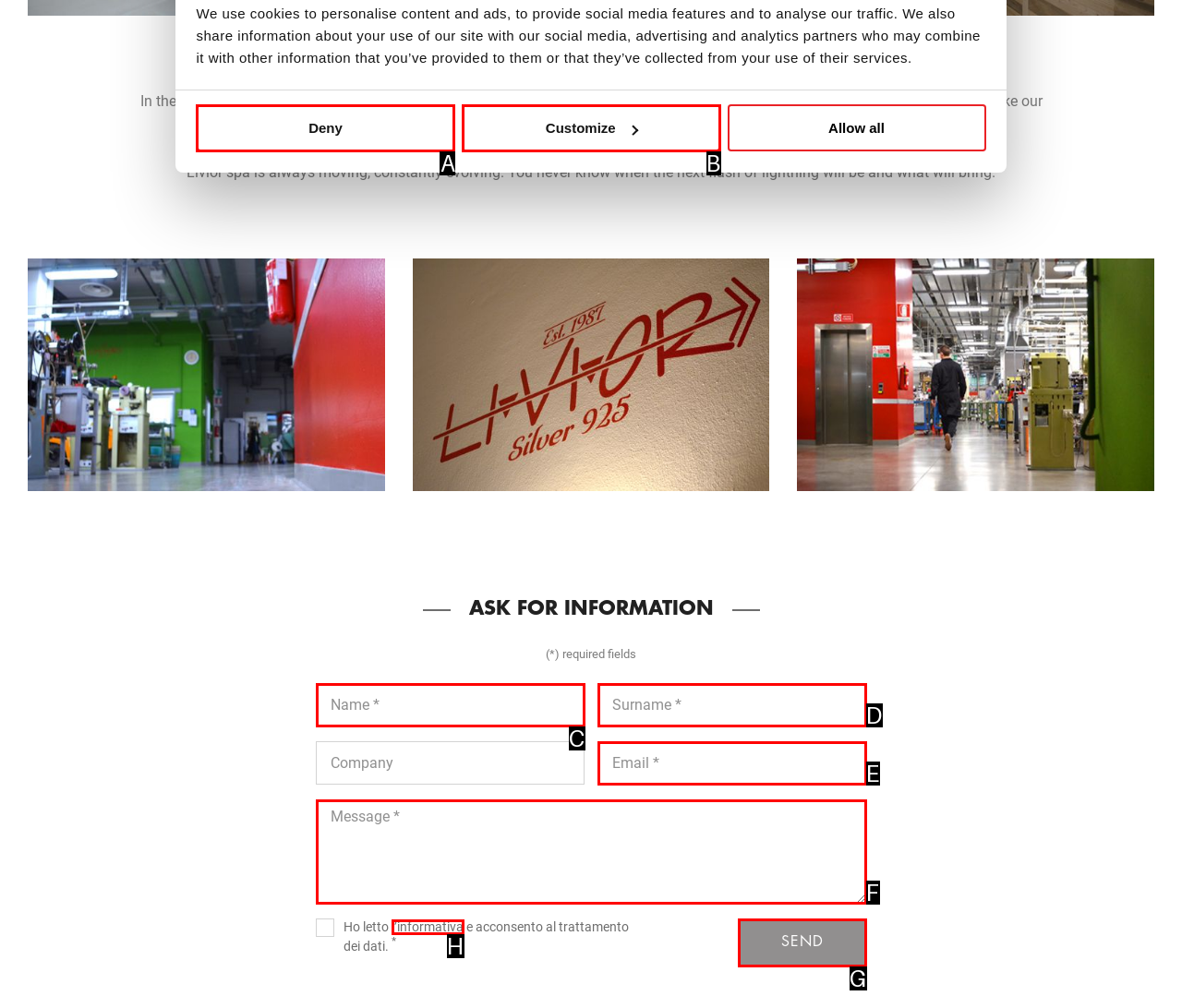Identify the HTML element that corresponds to the following description: name="nome" placeholder="Name *" Provide the letter of the best matching option.

C